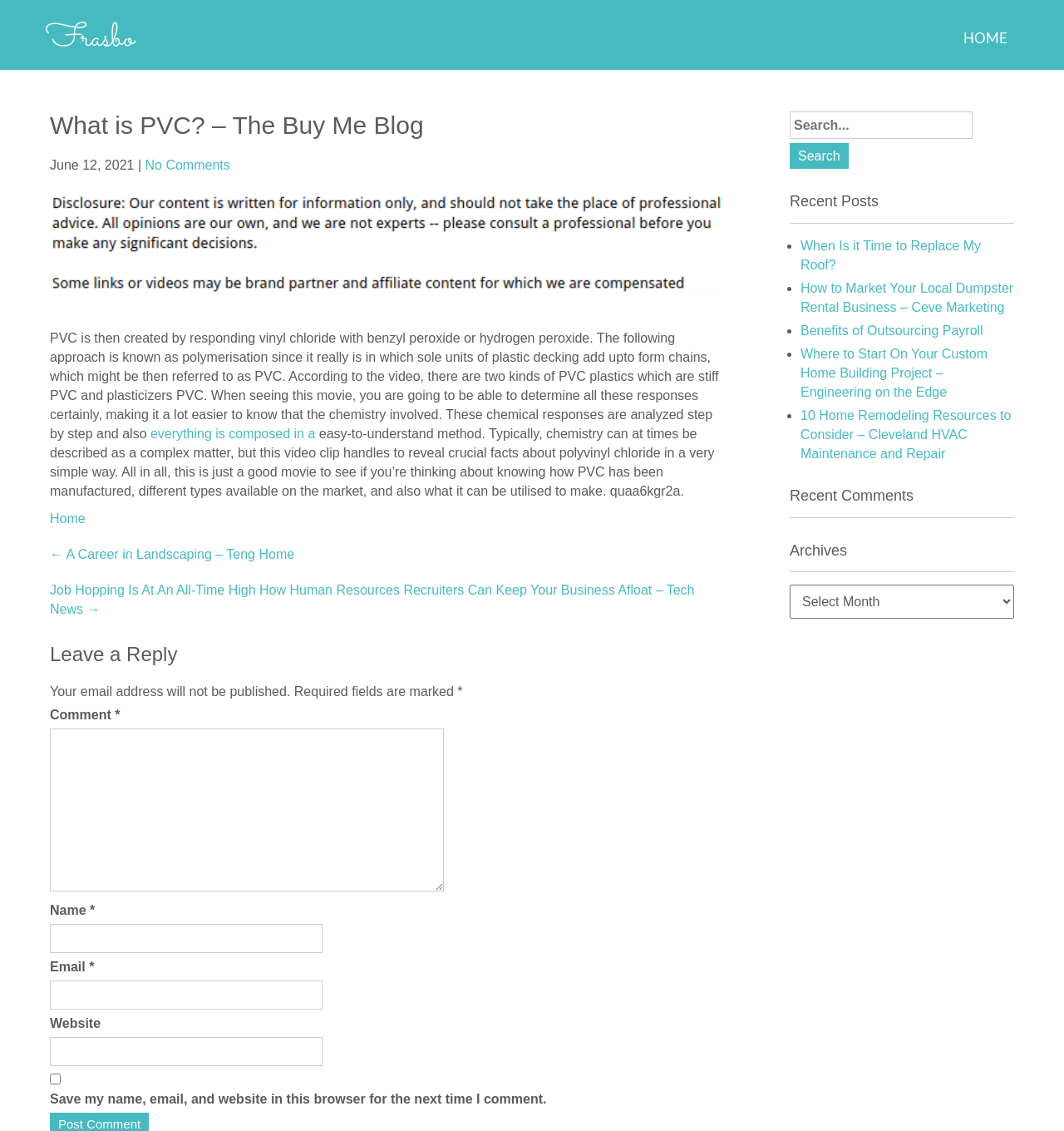Please find the bounding box for the UI element described by: "Benefits of Outsourcing Payroll".

[0.752, 0.286, 0.924, 0.298]